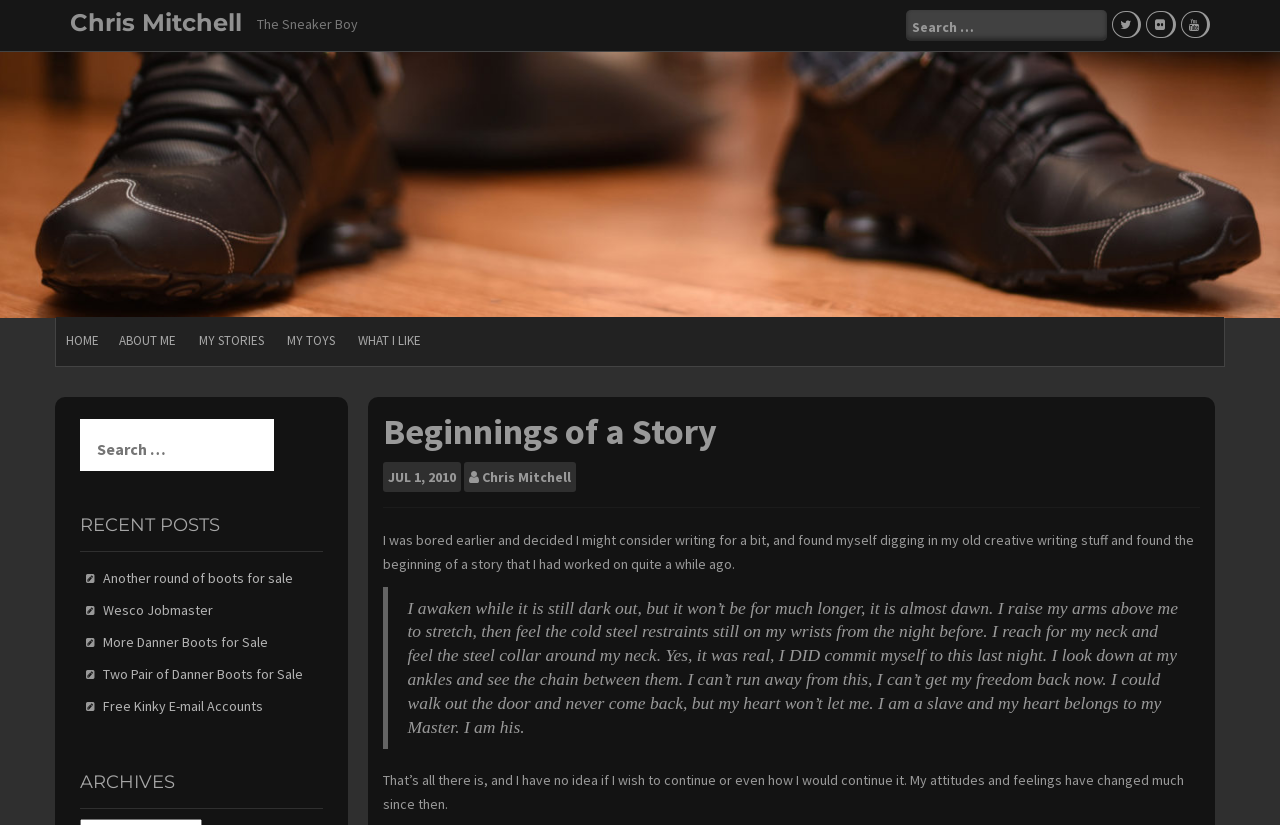Examine the image and give a thorough answer to the following question:
What is the title of the recent post?

The title of the recent post is mentioned in the link 'Another round of boots for sale' under the heading 'RECENT POSTS'.